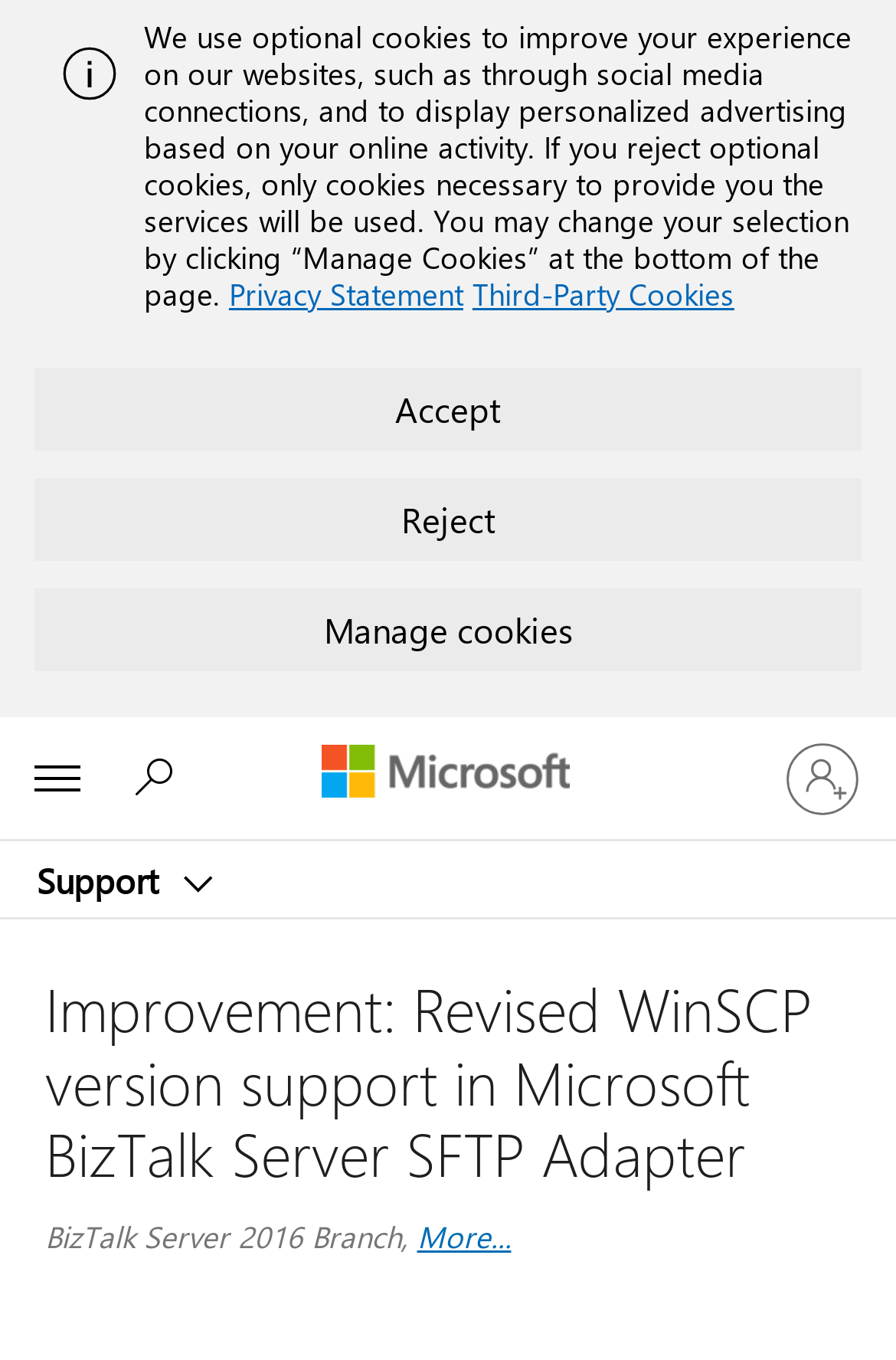Find the bounding box coordinates of the clickable element required to execute the following instruction: "Back to top". Provide the coordinates as four float numbers between 0 and 1, i.e., [left, top, right, bottom].

None